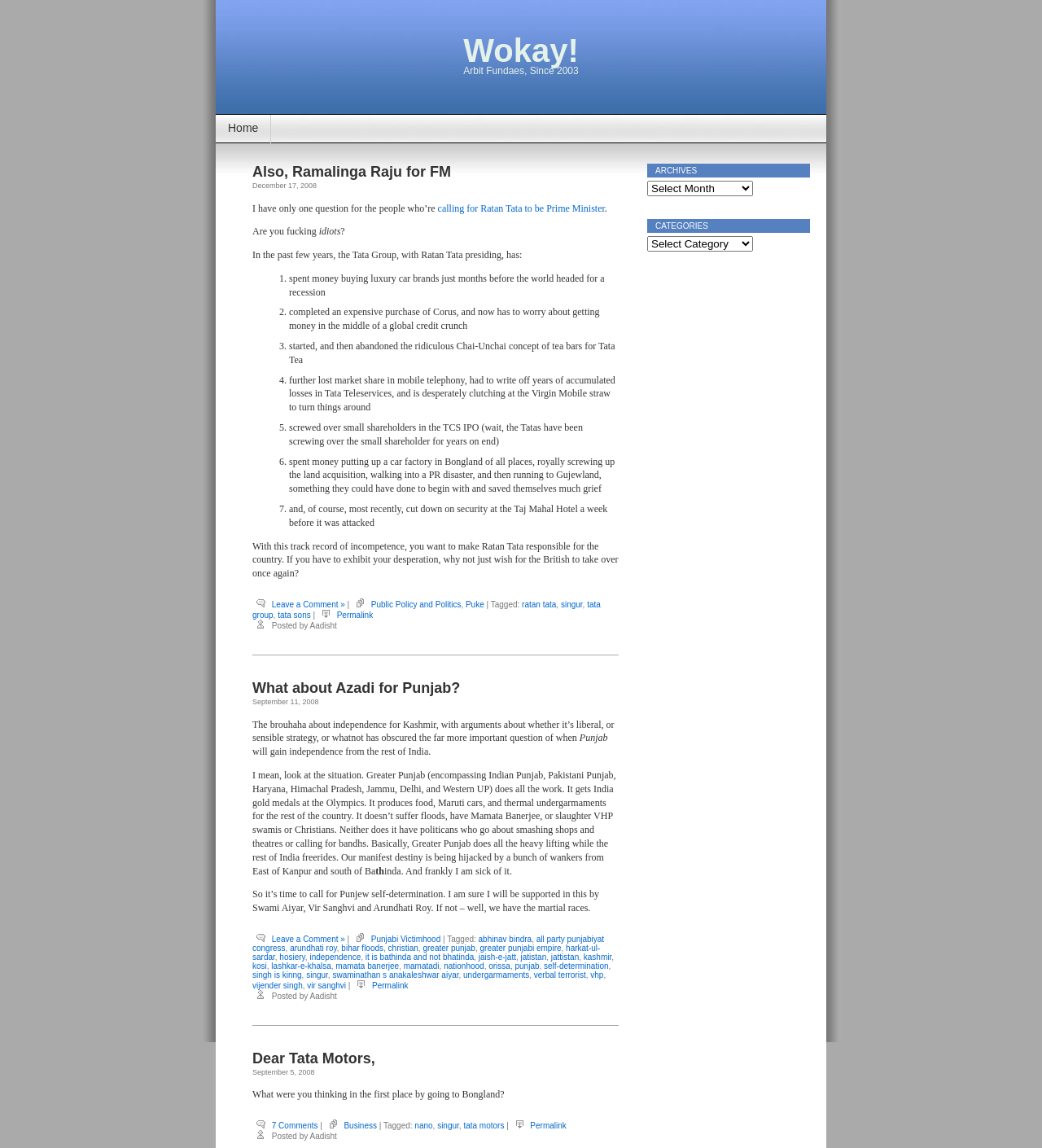Use a single word or phrase to answer the question: What is the name of the hotel mentioned in the first article?

Taj Mahal Hotel